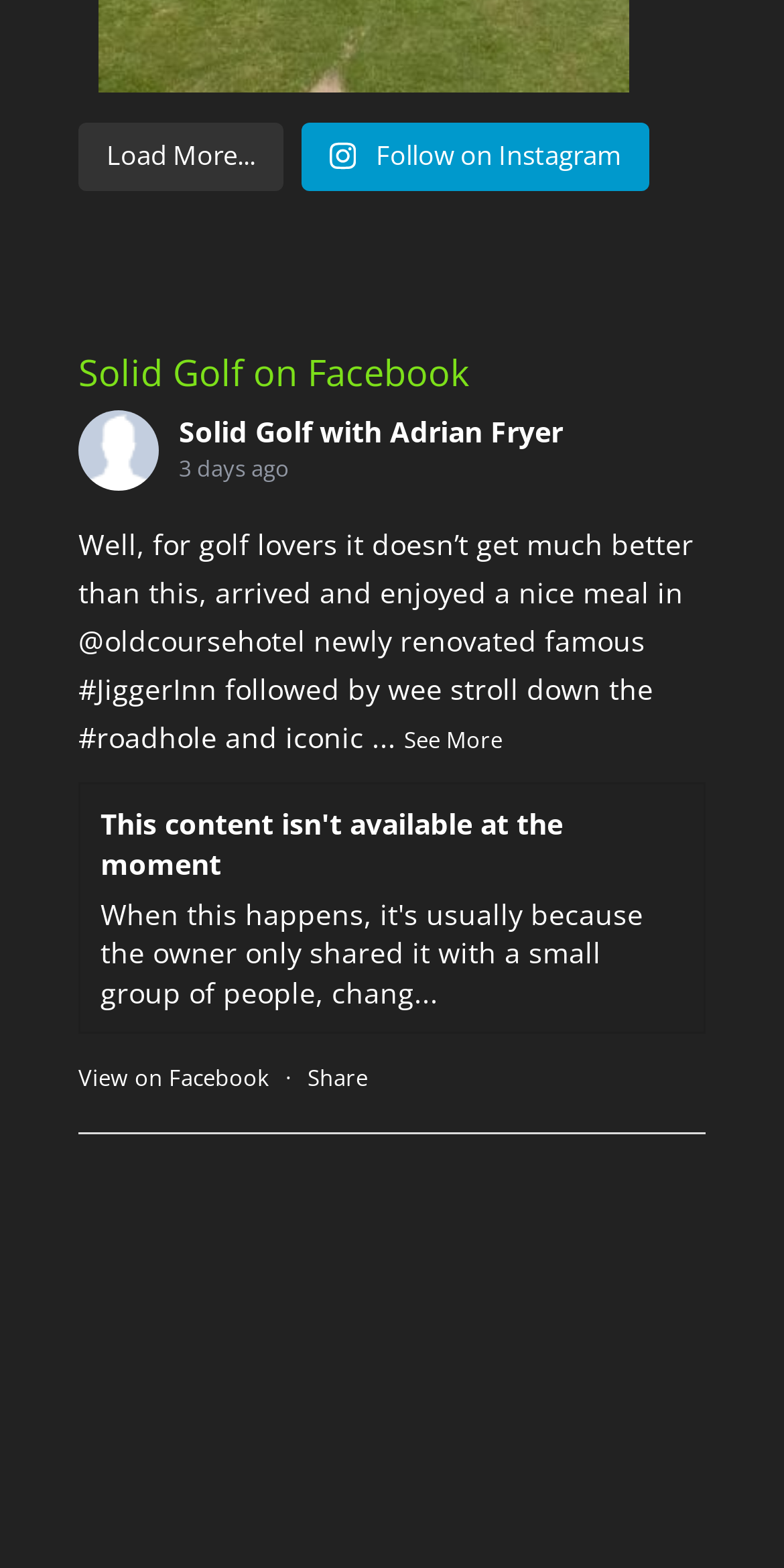What is the action that can be performed on the Facebook post?
Make sure to answer the question with a detailed and comprehensive explanation.

The action that can be performed on the Facebook post is 'Share', which is a link located at [0.392, 0.678, 0.469, 0.697]. This link is below the text '·' and next to the link 'View on Facebook'.